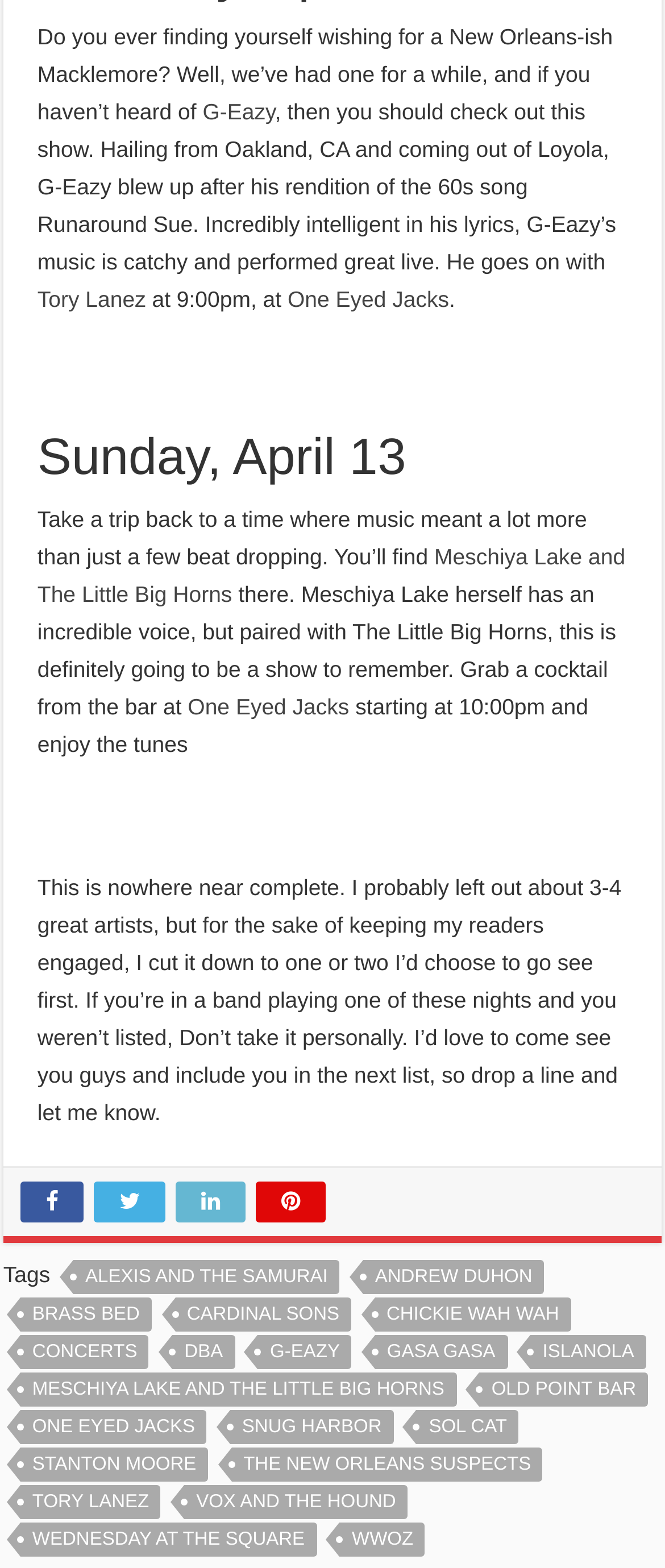Can you specify the bounding box coordinates for the region that should be clicked to fulfill this instruction: "Explore Tory Lanez".

[0.056, 0.183, 0.219, 0.199]